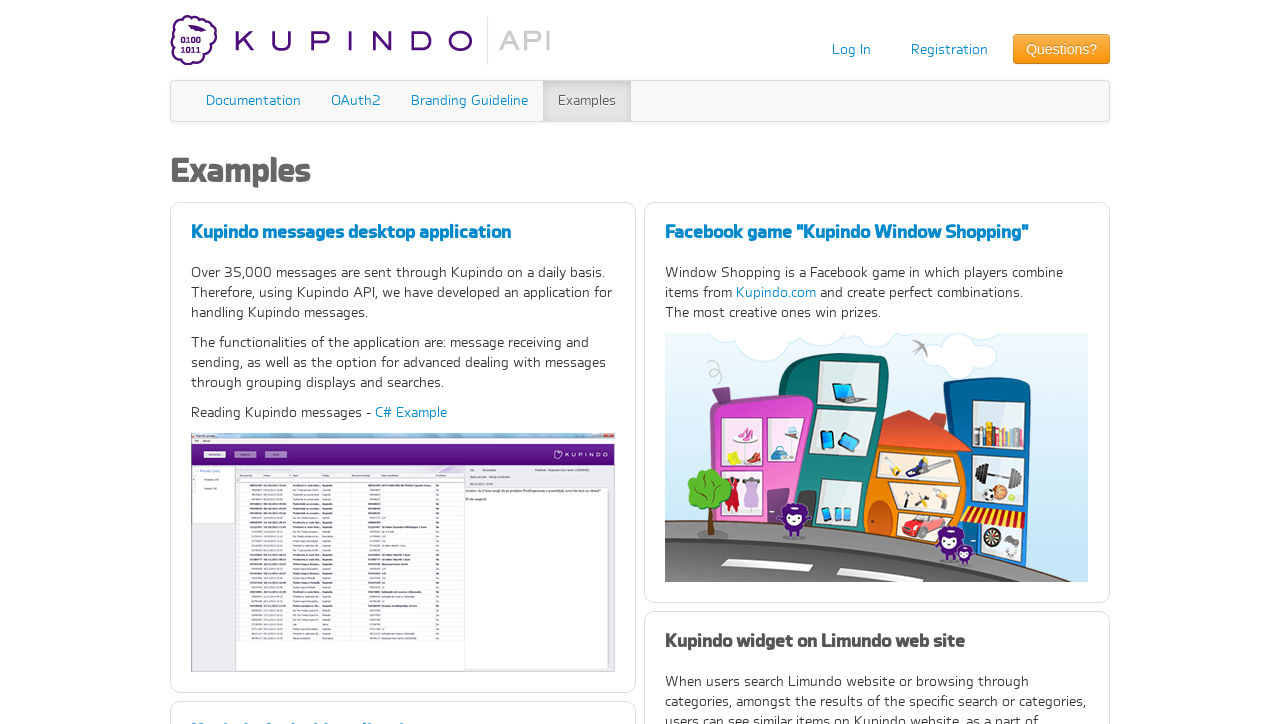Can you provide the bounding box coordinates for the element that should be clicked to implement the instruction: "Visit 'Documentation'"?

[0.149, 0.112, 0.247, 0.167]